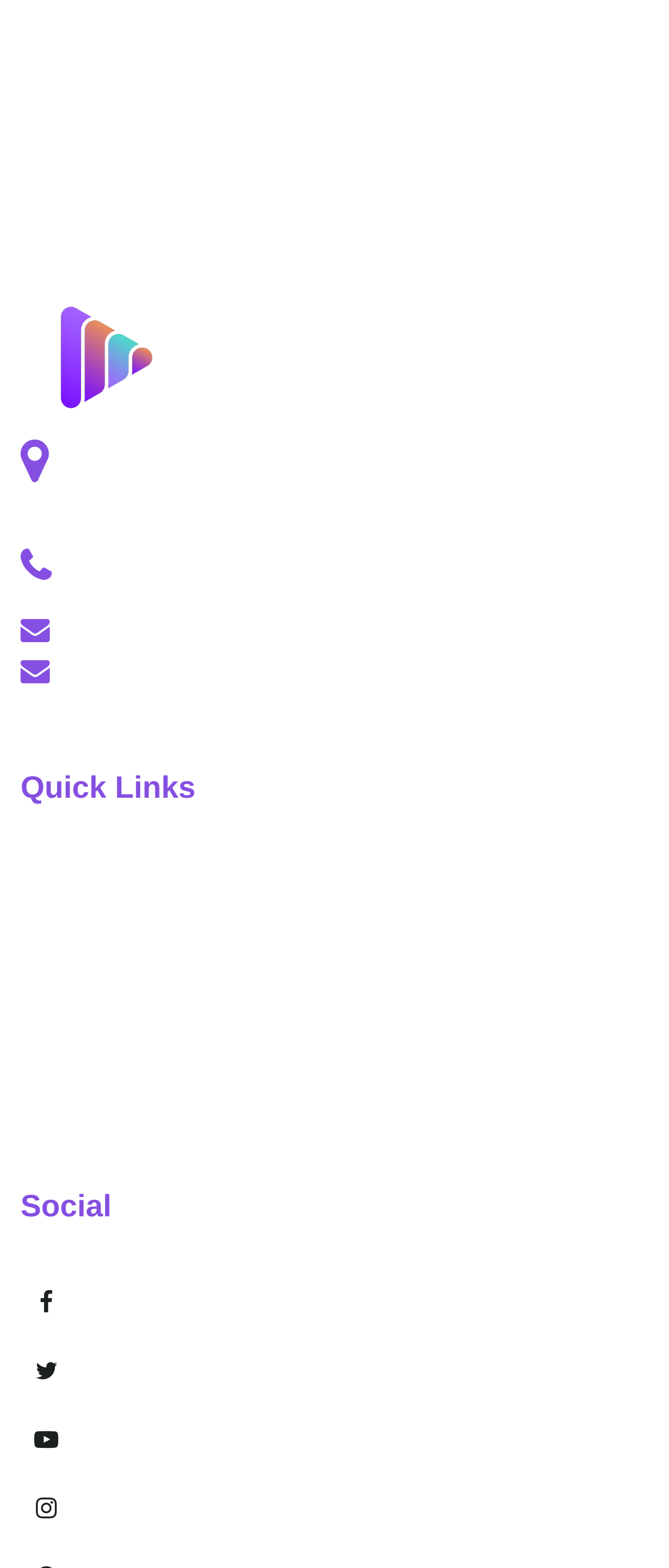Locate the bounding box coordinates of the area that needs to be clicked to fulfill the following instruction: "view terms of service". The coordinates should be in the format of four float numbers between 0 and 1, namely [left, top, right, bottom].

[0.031, 0.636, 0.298, 0.653]